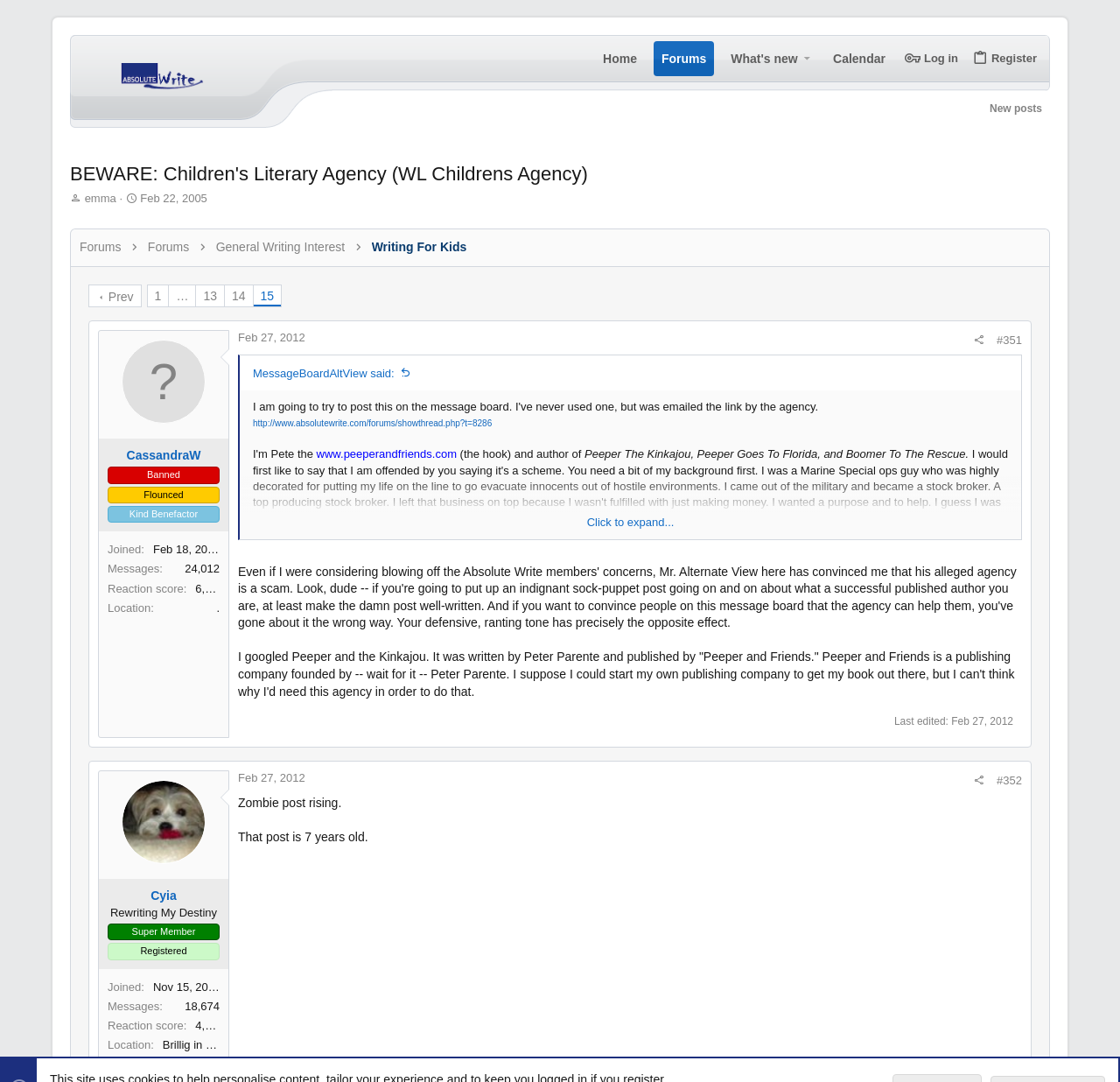What is the reaction score of CassandraW?
Based on the screenshot, answer the question with a single word or phrase.

6,476